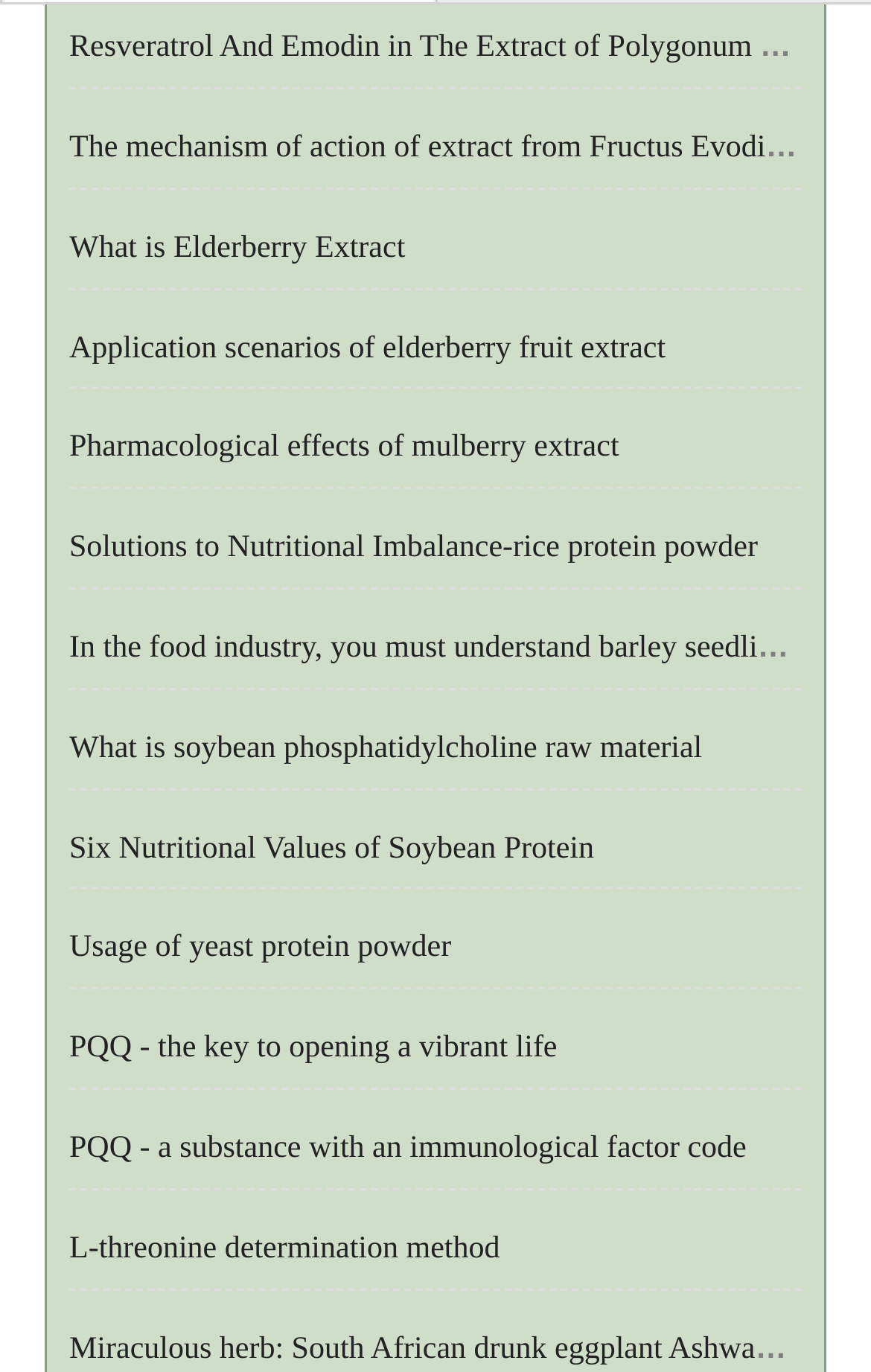Locate the bounding box of the UI element described in the following text: "L-threonine determination method".

[0.079, 0.898, 0.574, 0.923]